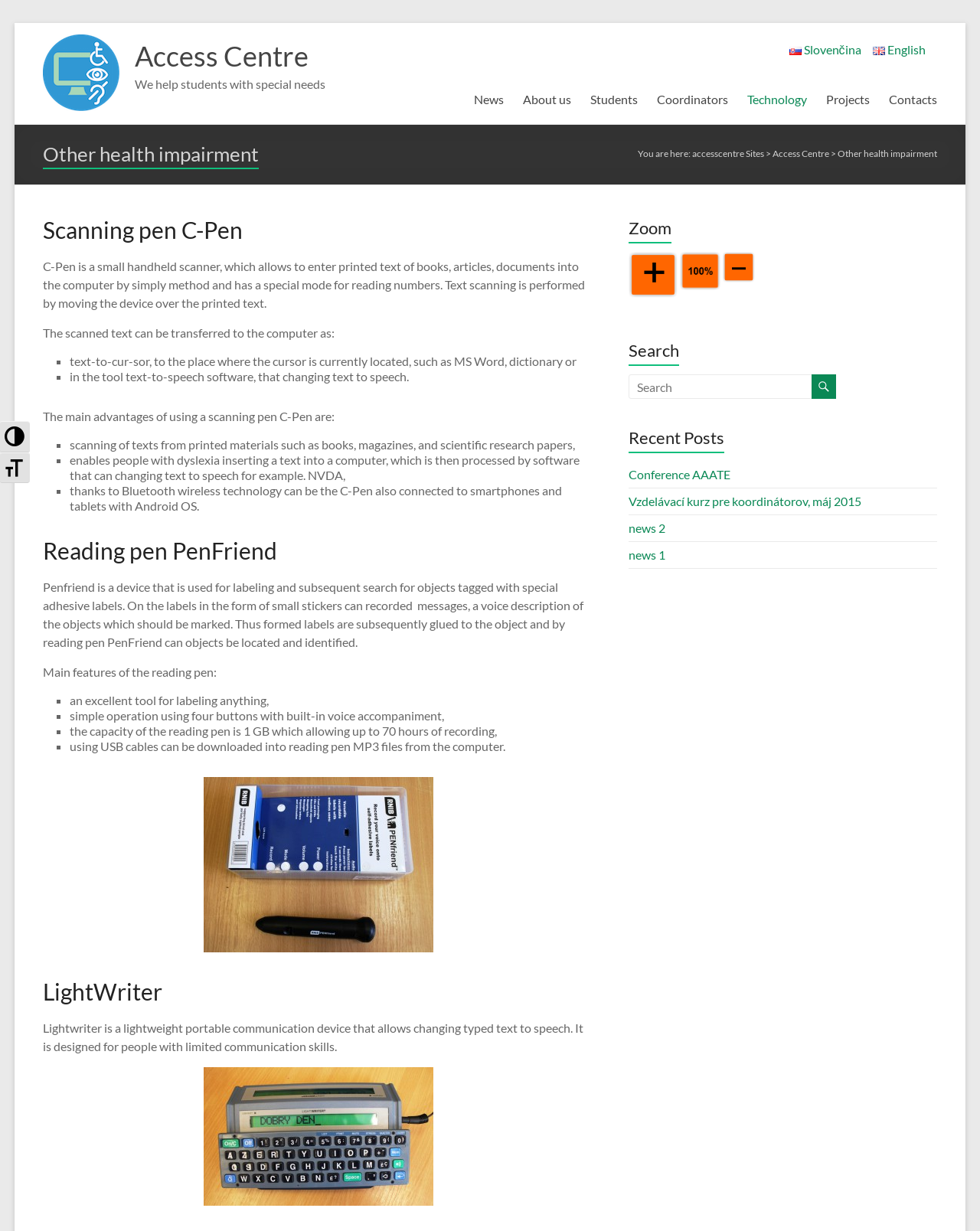Given the content of the image, can you provide a detailed answer to the question?
What is the function of PenFriend?

According to the webpage, PenFriend is a device used for labeling and subsequent search for objects. It uses special adhesive labels that can record messages, and by reading the pen, objects can be located and identified.